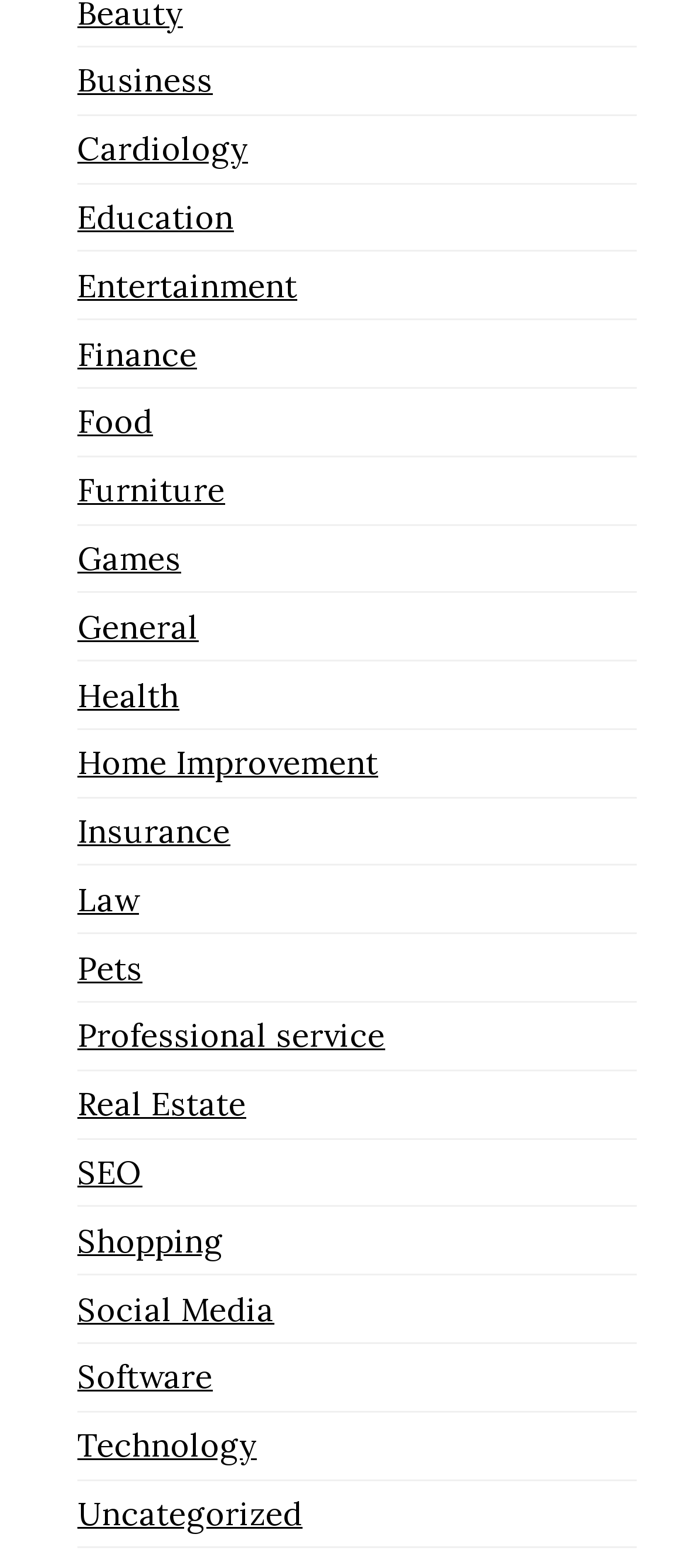Based on the element description "View Privacy Policy", predict the bounding box coordinates of the UI element.

None